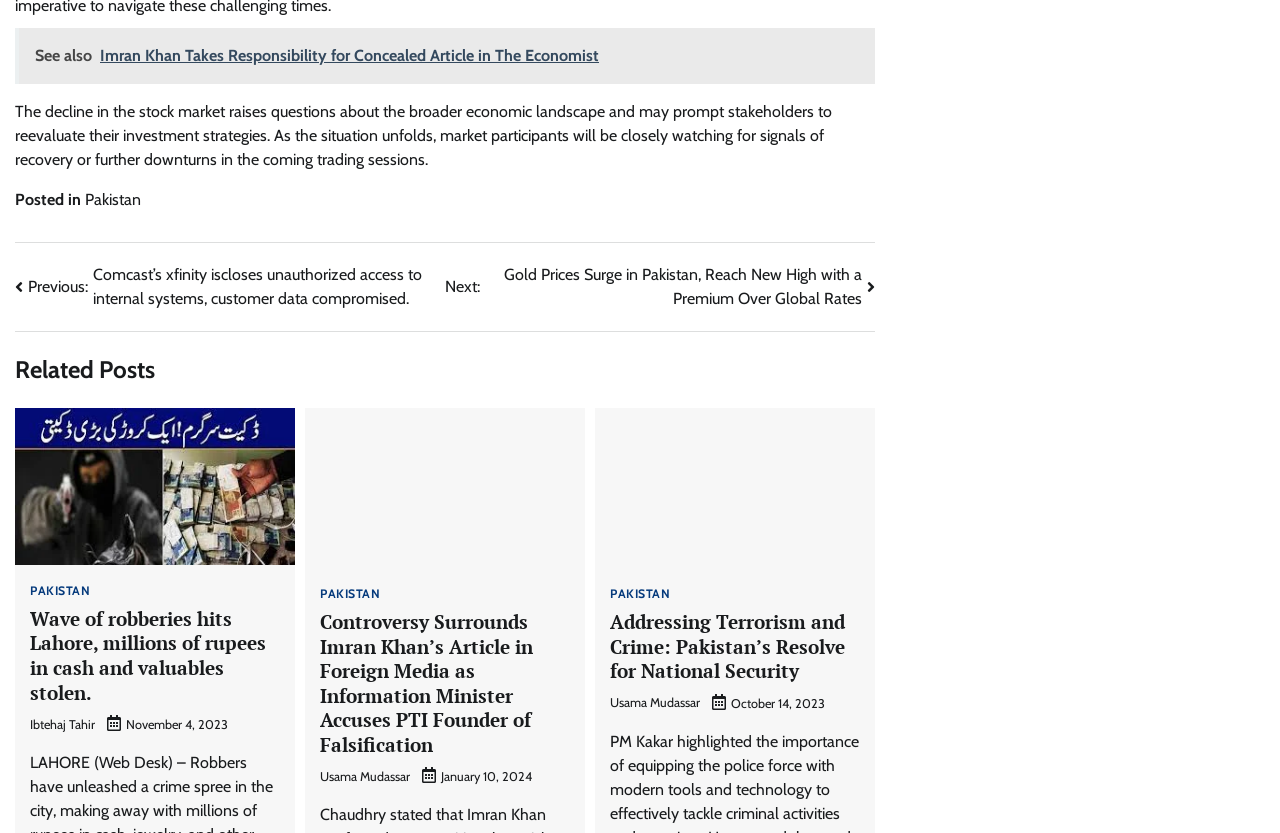Answer the question with a brief word or phrase:
What country is mentioned in the footer?

Pakistan